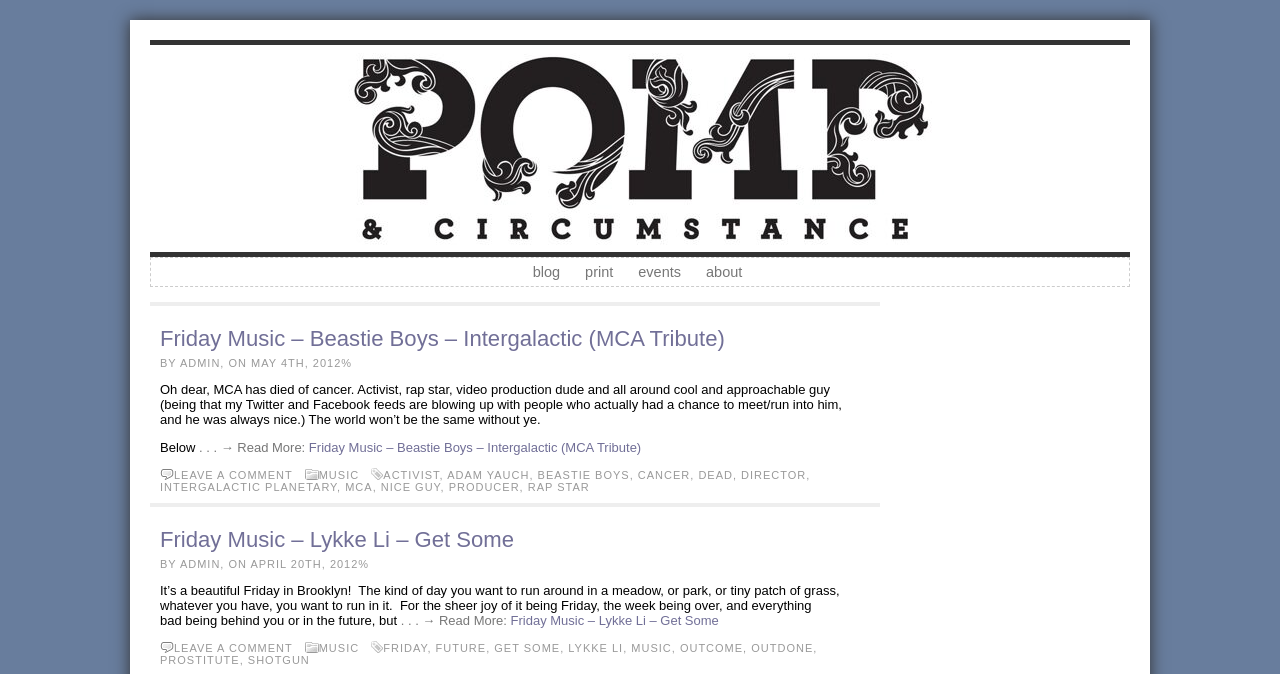Produce an elaborate caption capturing the essence of the webpage.

The webpage is about music, specifically featuring two music-related articles. At the top, there is a row with a grid cell containing links to "blog", "print", "events", and "about". Below this row, there is a heading that reads "Friday Music – Beastie Boys – Intergalactic (MCA Tribute)". This heading is accompanied by a link to the same title. 

To the right of the heading, there are several links to tags, including "MUSIC", "ACTIVIST", "ADAM YAUCH", "BEASTIE BOYS", and others. These links are arranged horizontally, with commas separating them.

Below the heading and tags, there is a link to "LEAVE A COMMENT" and another link to "MUSIC". 

The main content of the webpage is divided into two sections. The first section is about the Beastie Boys, with a heading and a link to "Friday Music – Beastie Boys – Intergalactic (MCA Tribute)". The second section is about Lykke Li, with a heading and a link to "Friday Music – Lykke Li – Get Some". 

Each section has a brief article with a "Read More" link at the bottom. The articles are positioned vertically, with the Beastie Boys section above the Lykke Li section. 

At the bottom of the webpage, there are links to tags again, similar to the ones above the main content. These links include "MUSIC", "FRIDAY", "FUTURE", "GET SOME", and others.